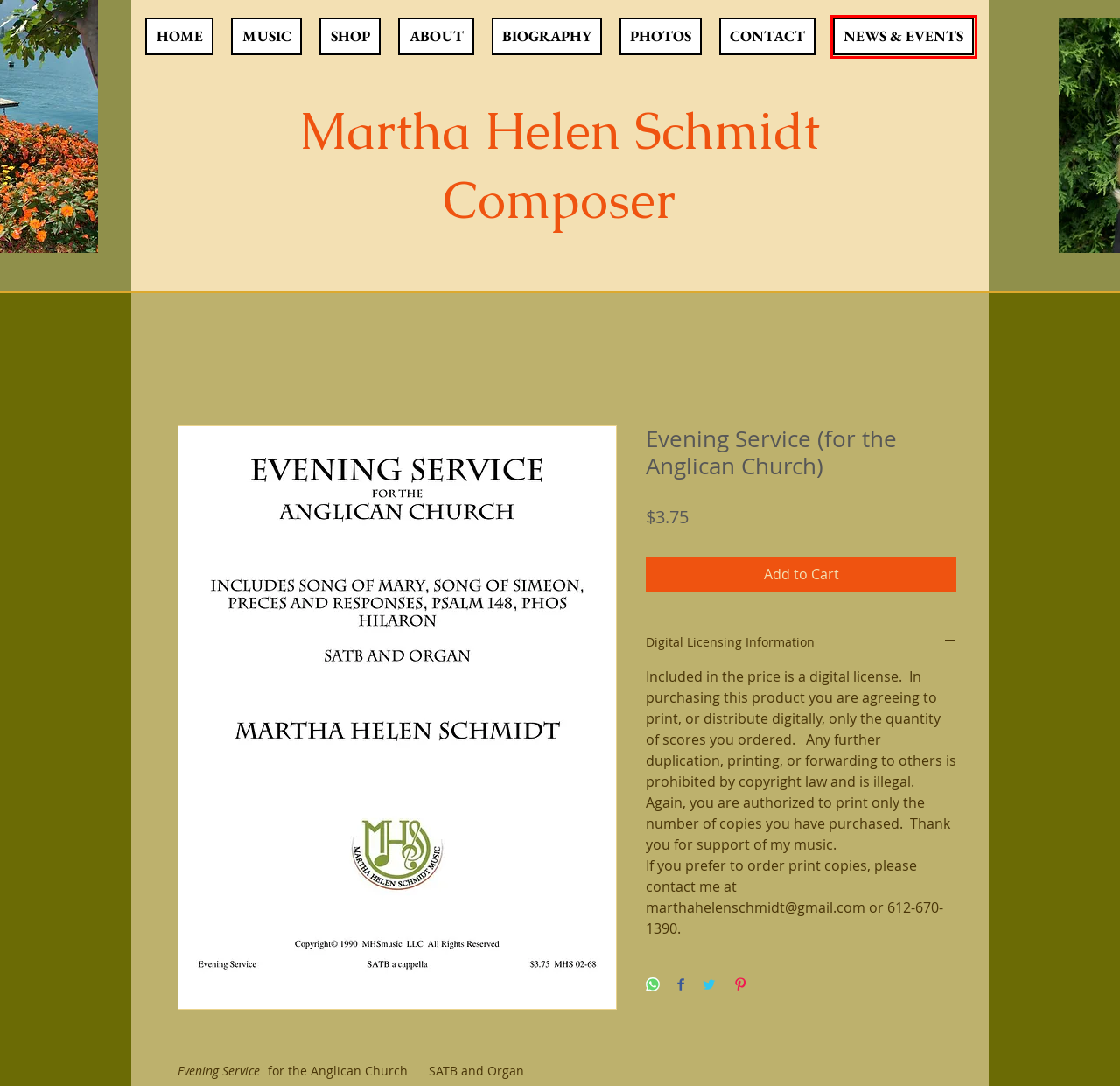Consider the screenshot of a webpage with a red bounding box and select the webpage description that best describes the new page that appears after clicking the element inside the red box. Here are the candidates:
A. Composer | Martha Helen Schmidt Music, Minneapolis, Minnesota
B. NEWS & EVENTS | Martha Helen Schmidt
C. ABOUT | Martha Helen Schmidt
D. MUSIC | Martha Helen Schmidt
E. PHOTOS | Martha Helen Schmidt
F. CONTACT | Martha Helen Schmidt
G. SHOP | Martha Helen Schmidt
H. BIOGRAPHY | Martha Helen Schmidt

B